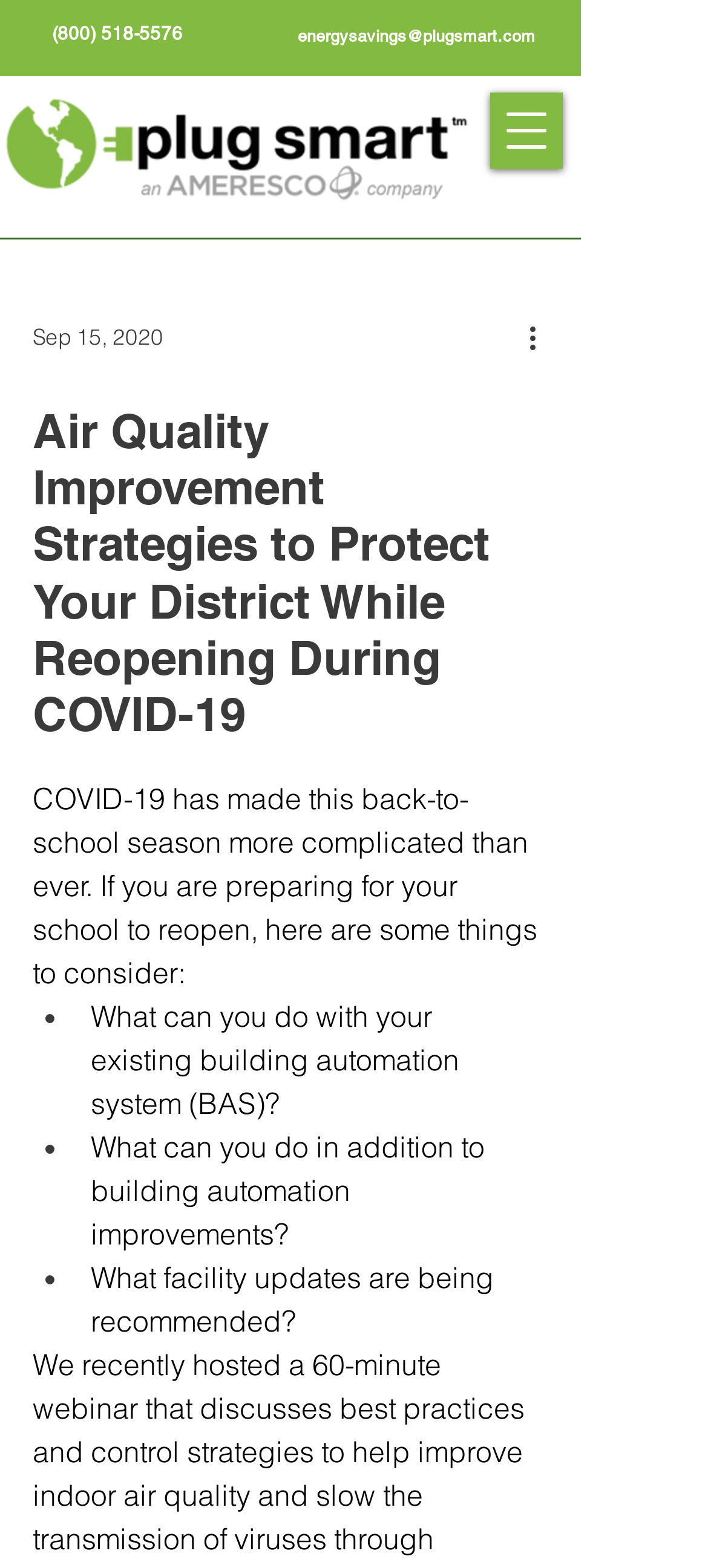Please give a succinct answer to the question in one word or phrase:
What is the logo image on the top left corner?

PlugSmart_AMRC_Logo_CMYK.png